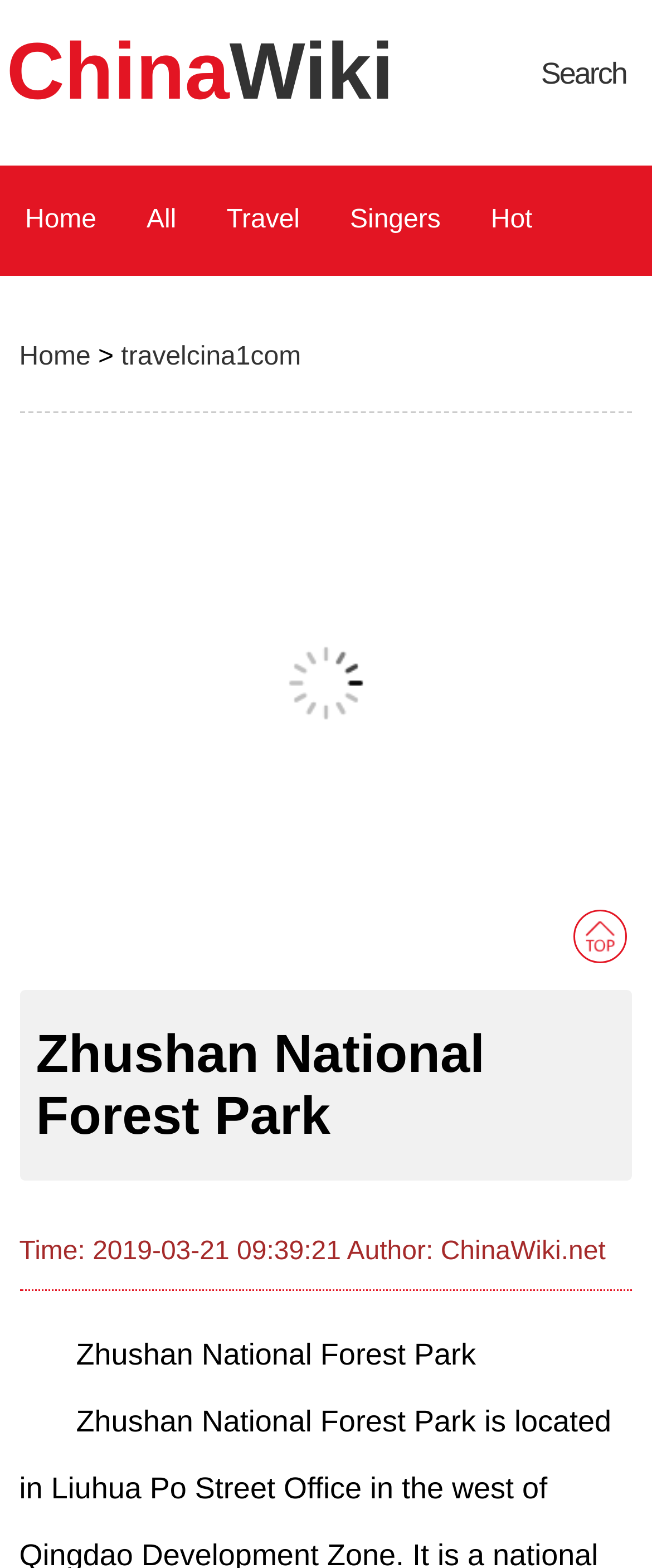Identify the bounding box coordinates of the clickable region necessary to fulfill the following instruction: "visit travel page". The bounding box coordinates should be four float numbers between 0 and 1, i.e., [left, top, right, bottom].

[0.347, 0.106, 0.46, 0.176]